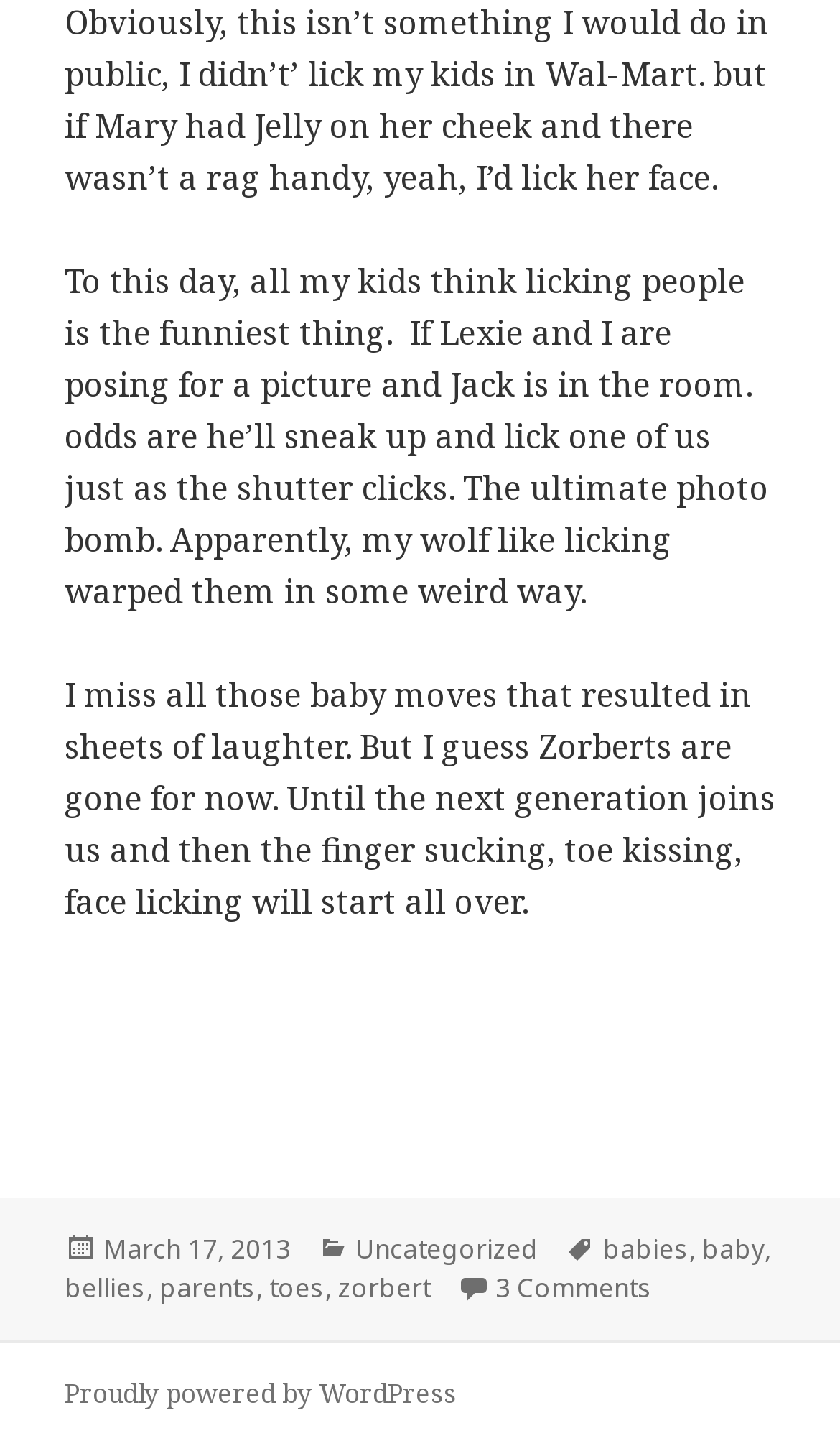How many tags are associated with the post?
Using the visual information, respond with a single word or phrase.

5